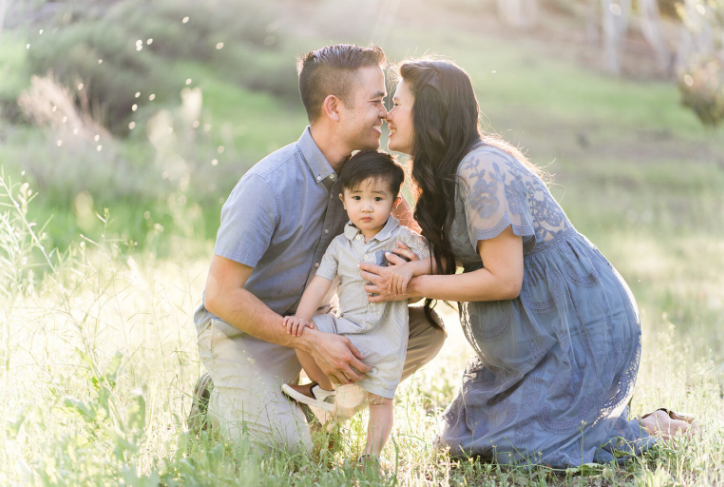Answer the question below in one word or phrase:
What time of day is depicted in the image?

sunset